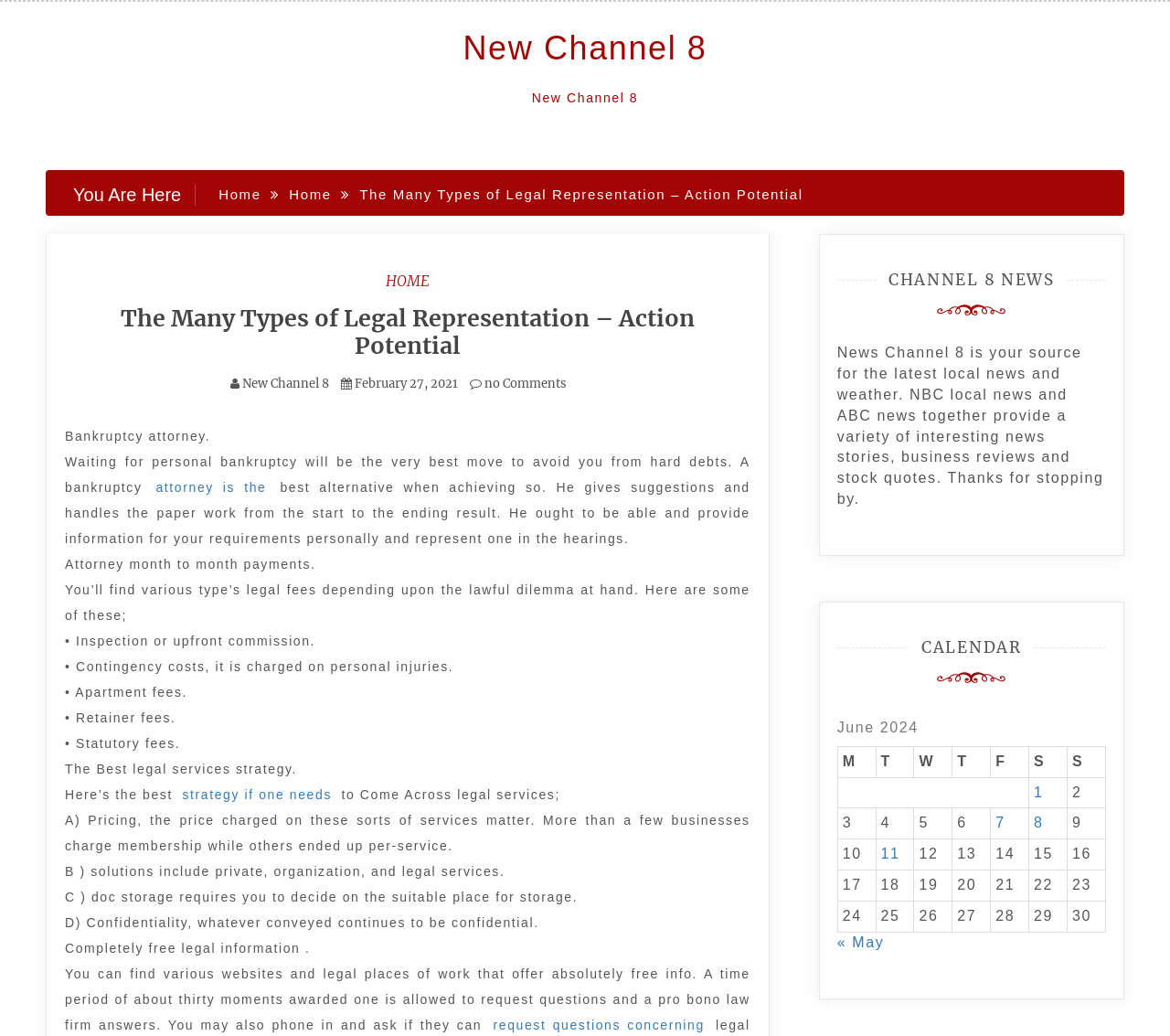What are the different types of legal fees mentioned on the webpage?
Please give a well-detailed answer to the question.

The webpage lists various types of legal fees, including inspection or upfront commission, contingency costs, apartment fees, retainer fees, and statutory fees, which are mentioned in the static text sections of the webpage.